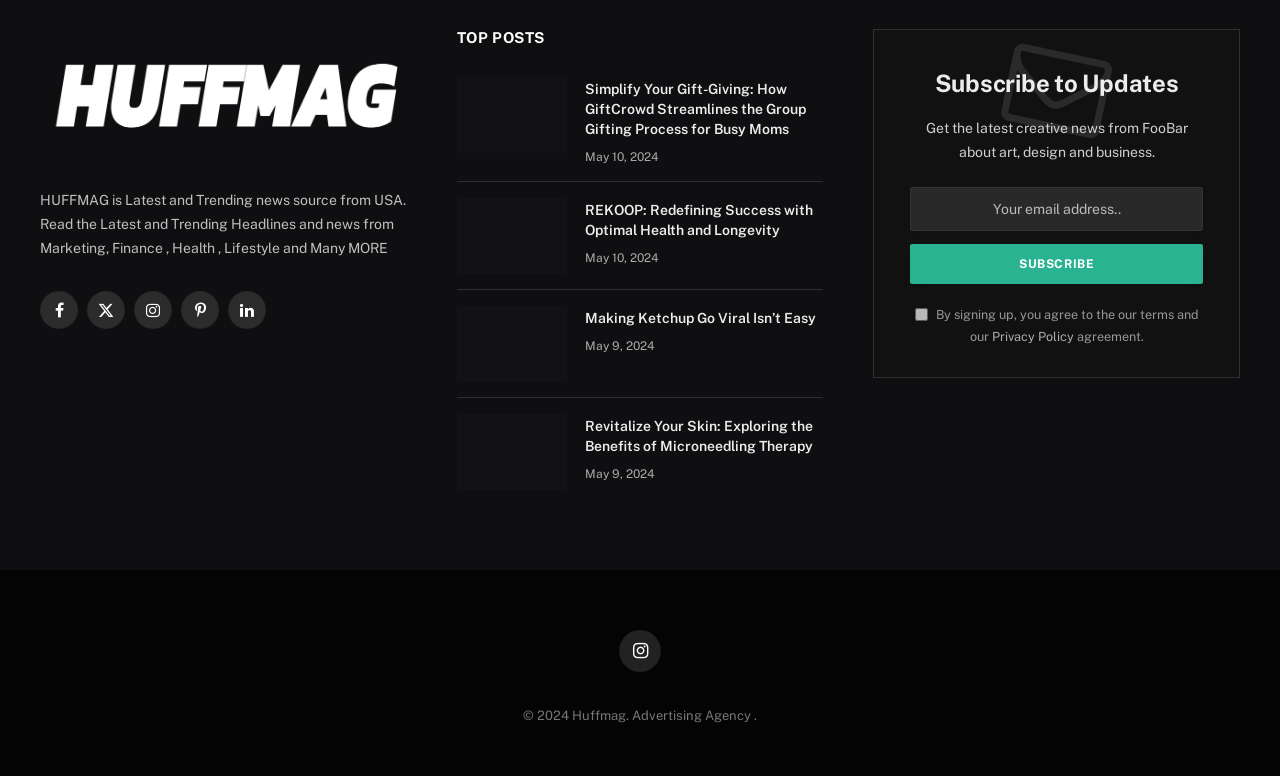Please find the bounding box for the UI component described as follows: "name="EMAIL" placeholder="Your email address.."".

[0.711, 0.241, 0.94, 0.298]